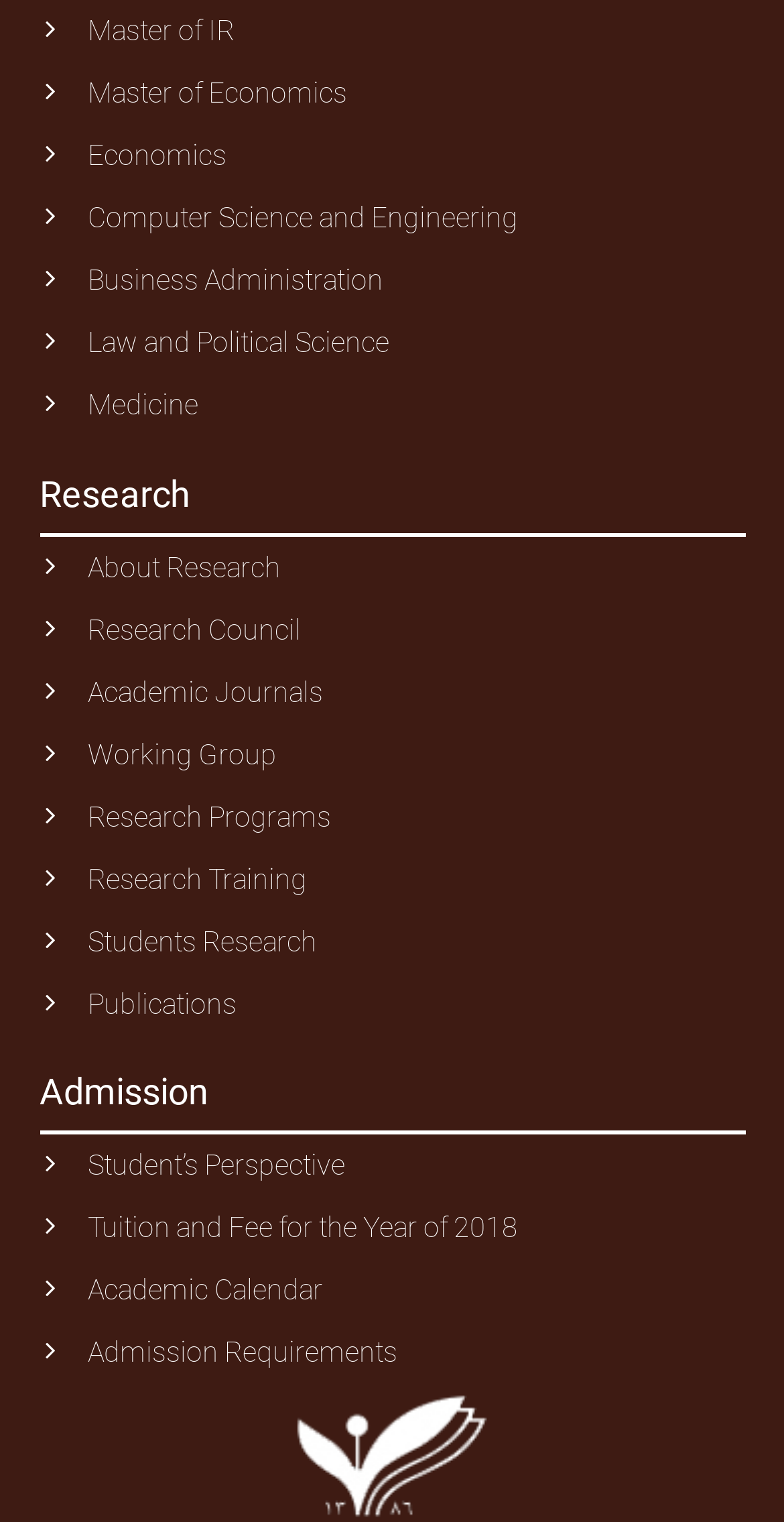Please specify the bounding box coordinates of the region to click in order to perform the following instruction: "go to About Research".

[0.112, 0.352, 0.95, 0.393]